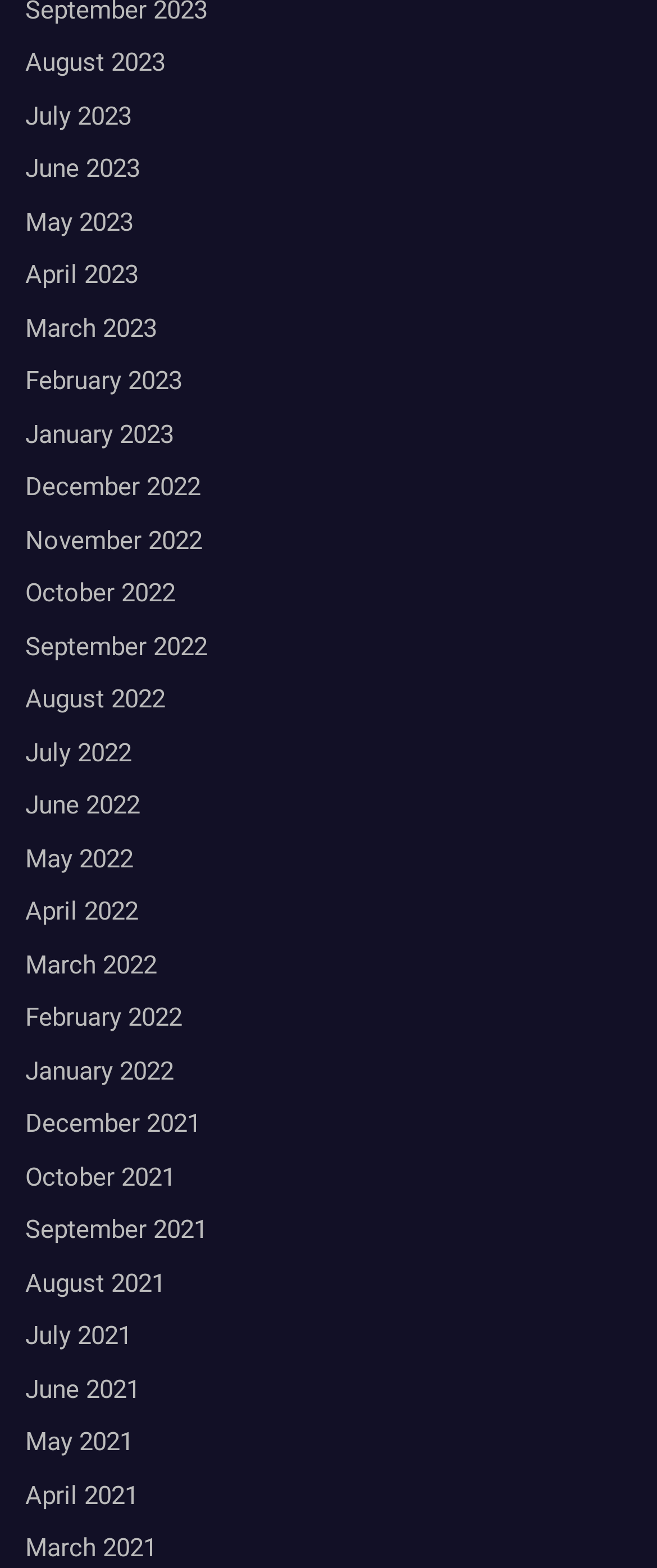Could you determine the bounding box coordinates of the clickable element to complete the instruction: "View August 2023"? Provide the coordinates as four float numbers between 0 and 1, i.e., [left, top, right, bottom].

[0.038, 0.03, 0.251, 0.05]